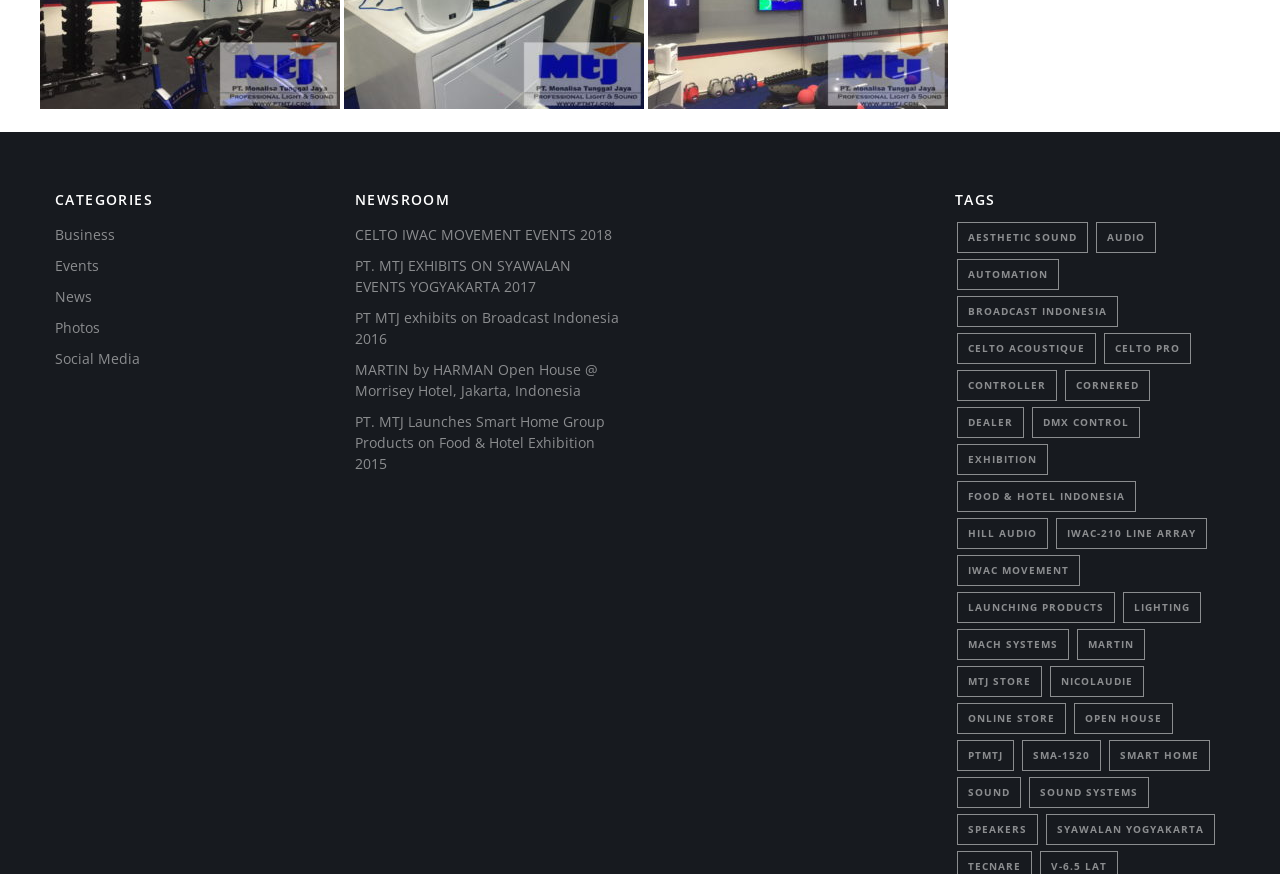How many tags are listed?
From the details in the image, answer the question comprehensively.

Under the 'TAGS' heading, there are 29 link elements, each representing a tag, which are 'aesthetic sound', 'audio', 'automation', and so on.